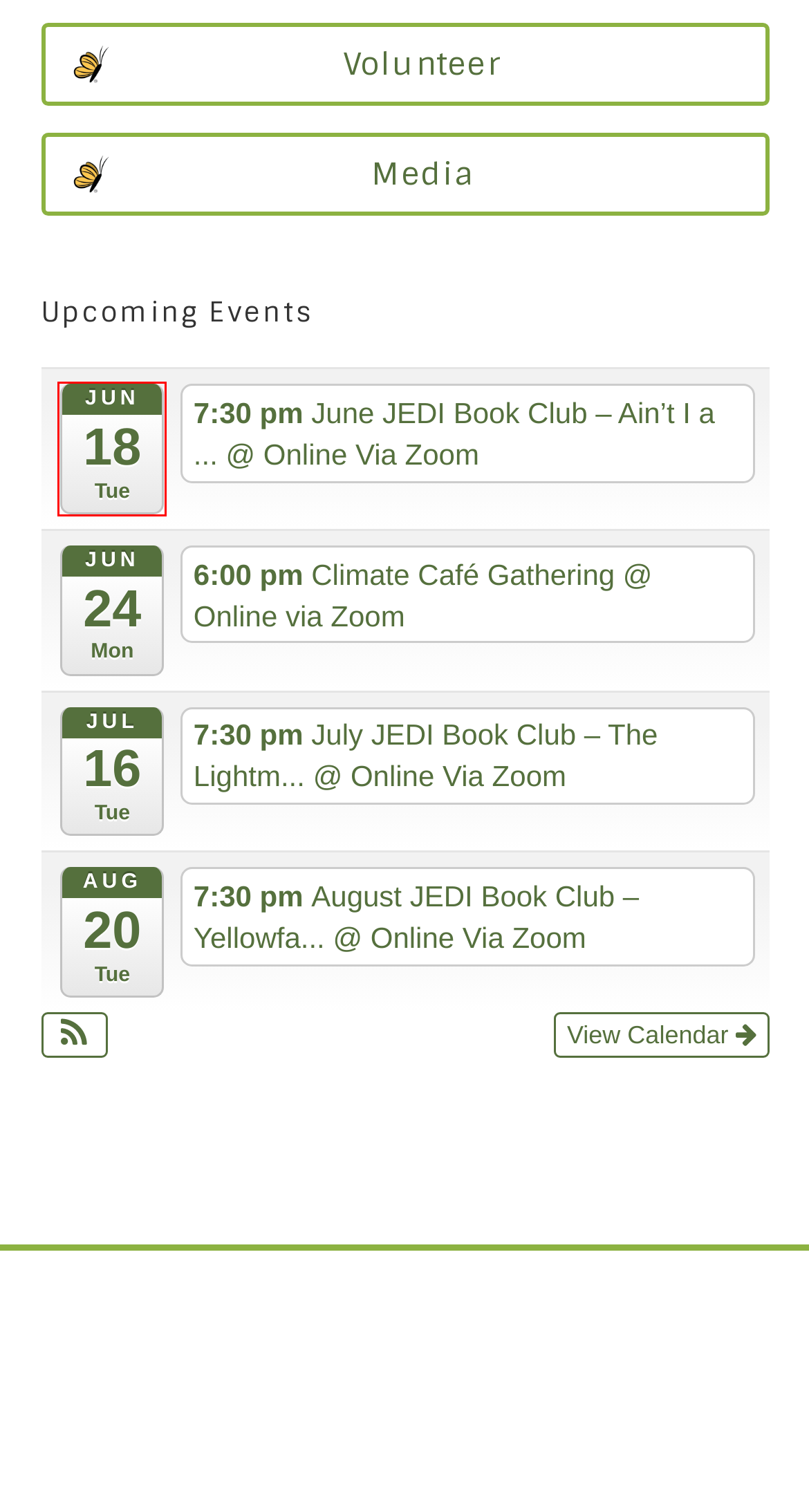Given a screenshot of a webpage with a red bounding box highlighting a UI element, choose the description that best corresponds to the new webpage after clicking the element within the red bounding box. Here are your options:
A. Climate Café Gathering - The Resilient Activist
B. Media - The Resilient Activist
C. June JEDI Book Club – Ain’t I a Woman by bell hooks - The Resilient Activist
D. August JEDI Book Club – Yellowface by R.F. Kuang - The Resilient Activist
E. Home - The Resilient Activist
F. Volunteer Opportunities - The Resilient Activist
G. Upcoming Events - The Resilient Activist
H. July JEDI Book Club – The Lightmaker’s Manifesto by Karen Walrond - The Resilient Activist

G